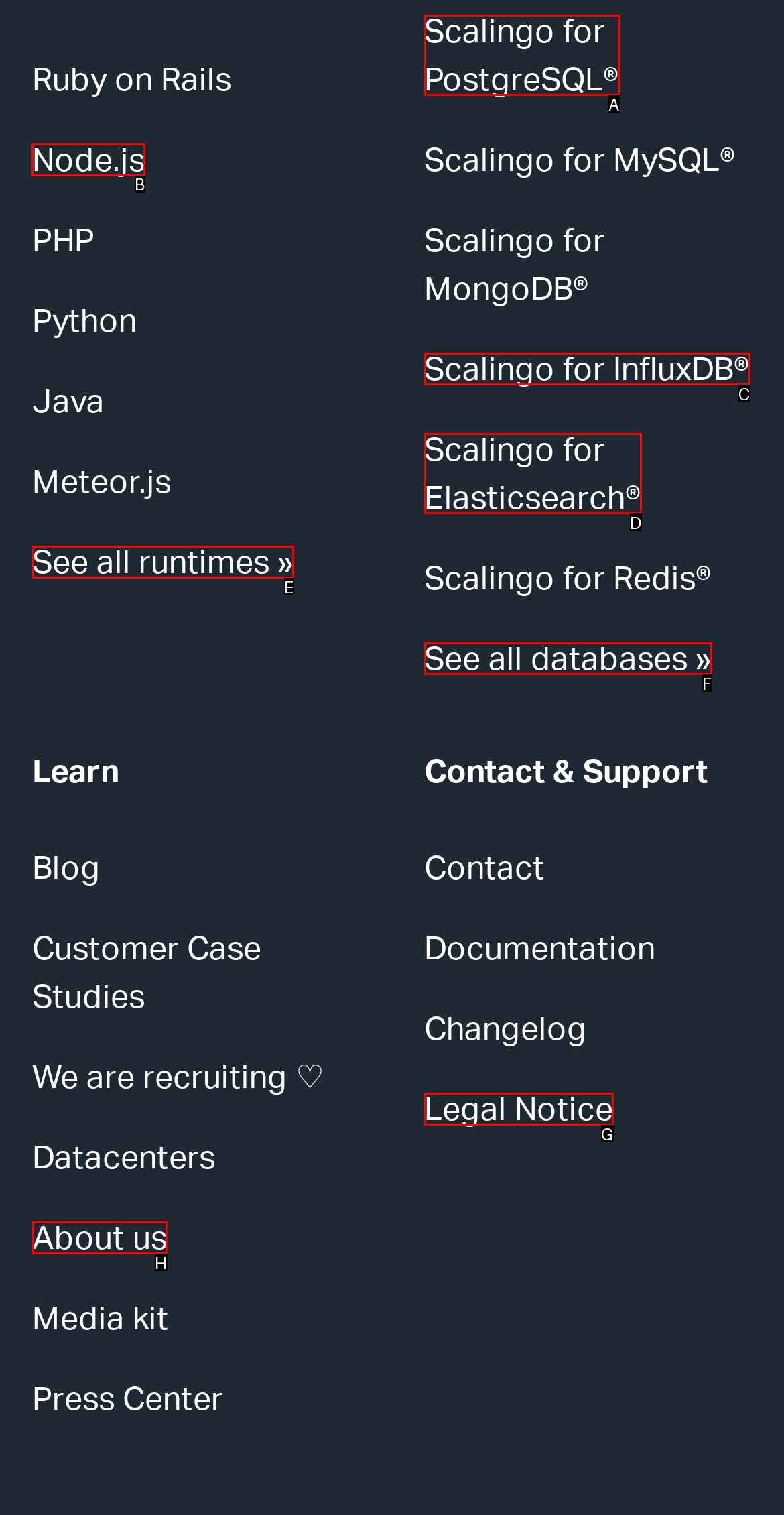Select the appropriate HTML element to click for the following task: Explore Node.js runtime
Answer with the letter of the selected option from the given choices directly.

B